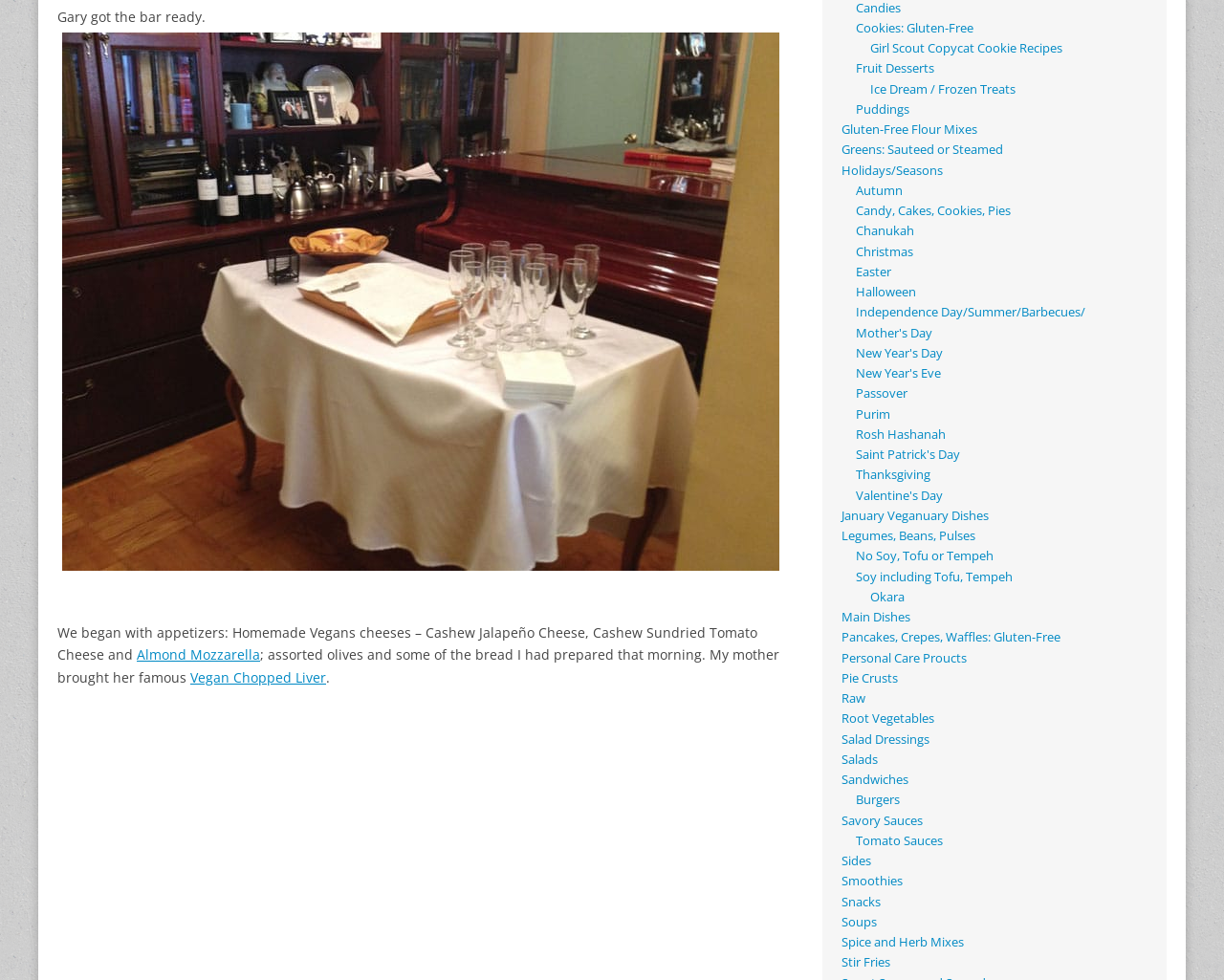Provide a single word or phrase to answer the given question: 
How many holiday/season categories are listed?

14